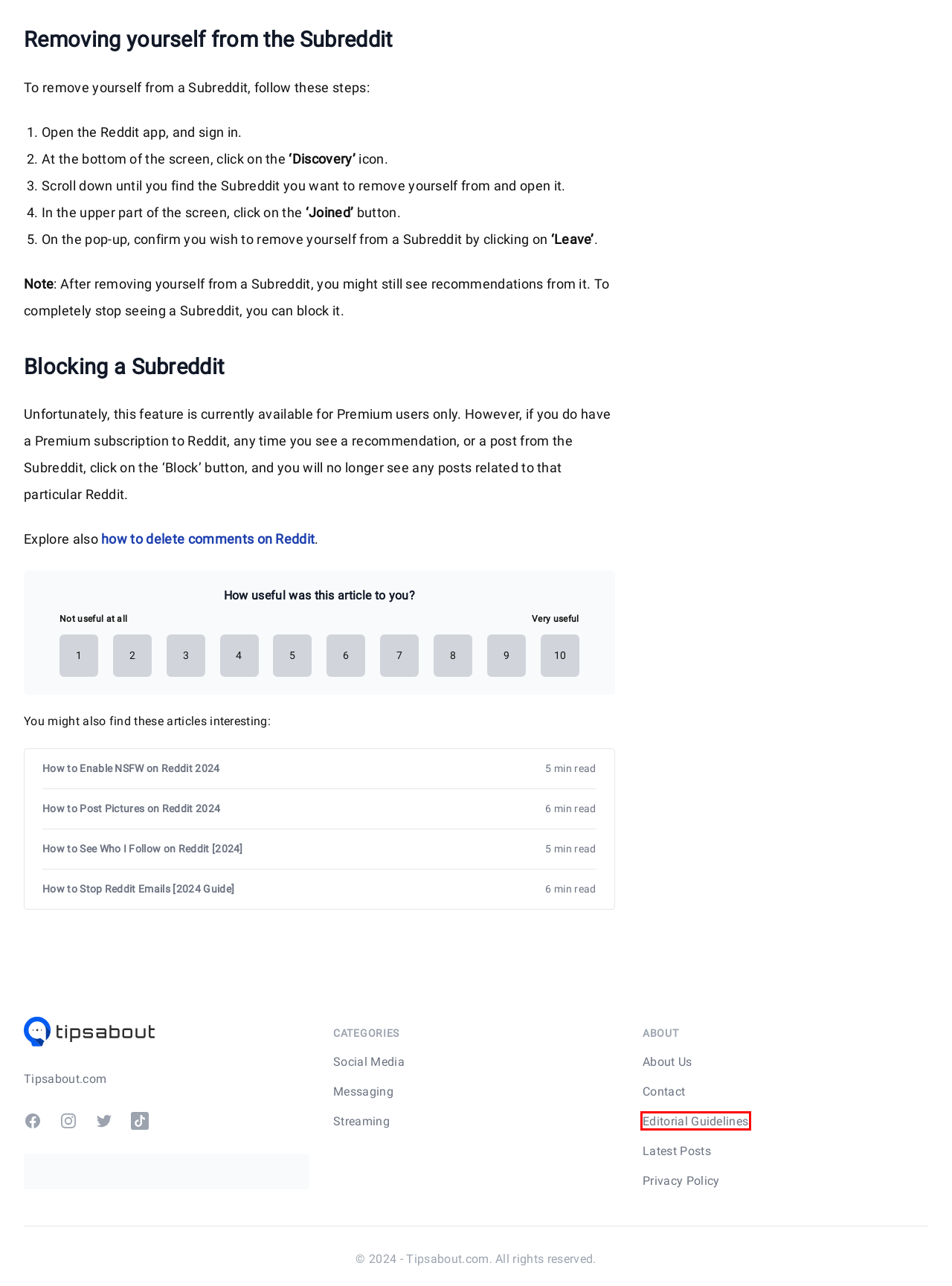Look at the given screenshot of a webpage with a red rectangle bounding box around a UI element. Pick the description that best matches the new webpage after clicking the element highlighted. The descriptions are:
A. How to Post Pictures on Reddit 2024
B. Tipsabout Editorial Guidelines -Tipsabout.com
C. Privacy Policy -Tipsabout.com
D. How to Enable NSFW on Reddit 2024
E. How to Stop Reddit Emails [2024 Guide]
F. About me - Tipsabout.com
G. How to Delete Comments on Reddit
H. Contact -Tipsabout.com

B